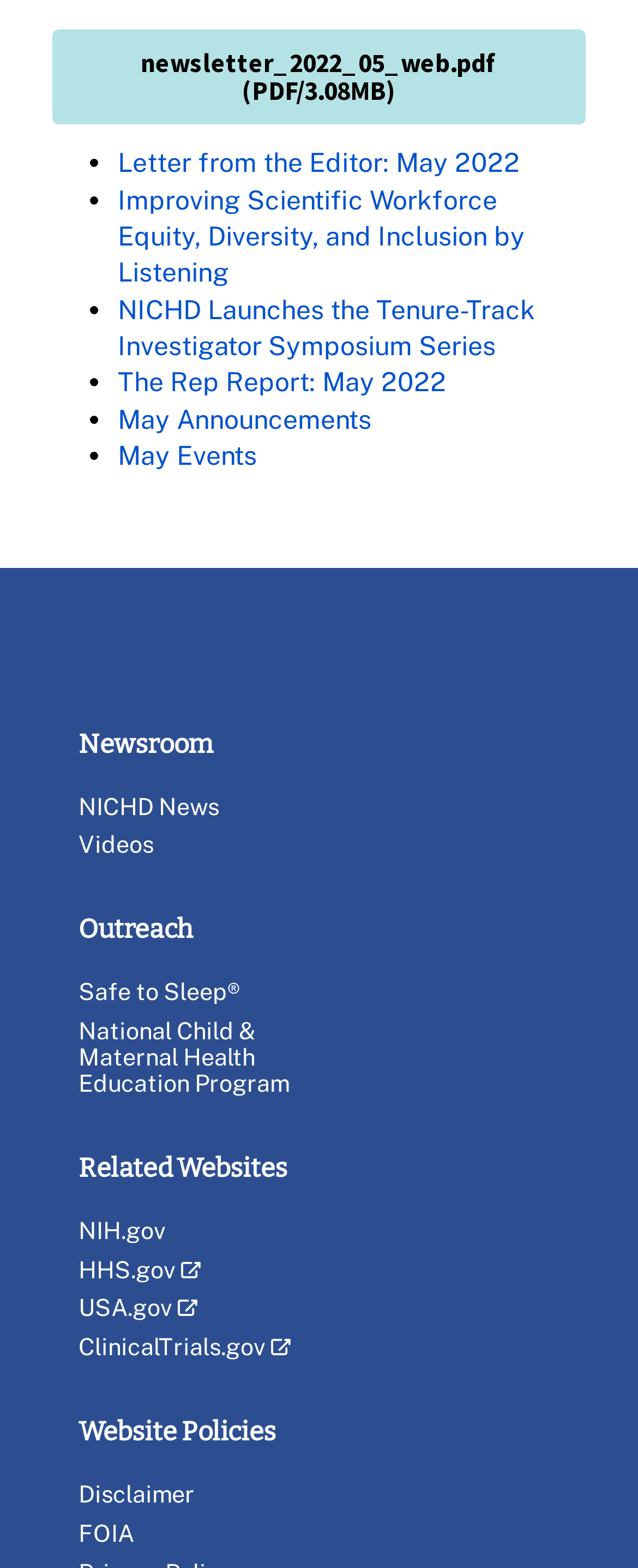Find the bounding box coordinates of the clickable element required to execute the following instruction: "download the newsletter". Provide the coordinates as four float numbers between 0 and 1, i.e., [left, top, right, bottom].

[0.082, 0.019, 0.918, 0.08]